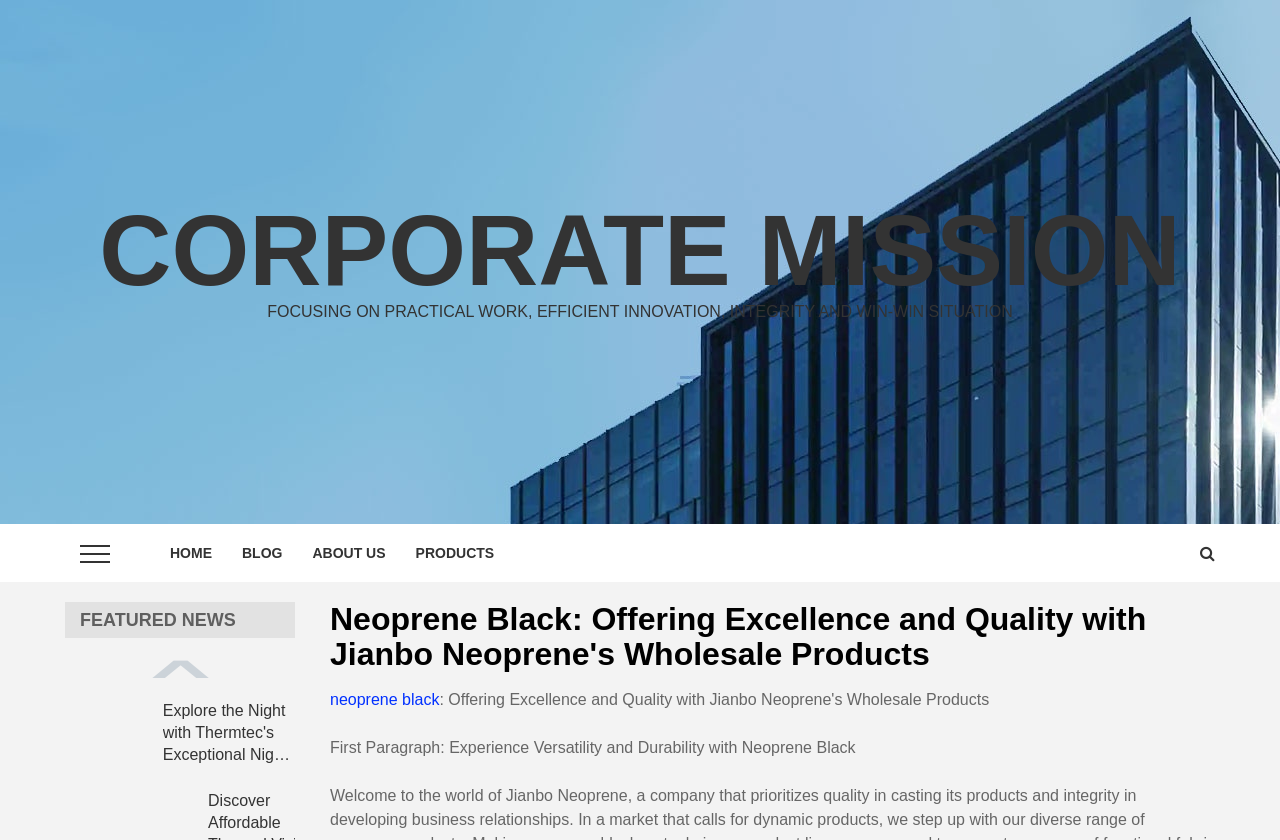Show the bounding box coordinates of the region that should be clicked to follow the instruction: "click CORPORATE MISSION."

[0.078, 0.231, 0.922, 0.364]